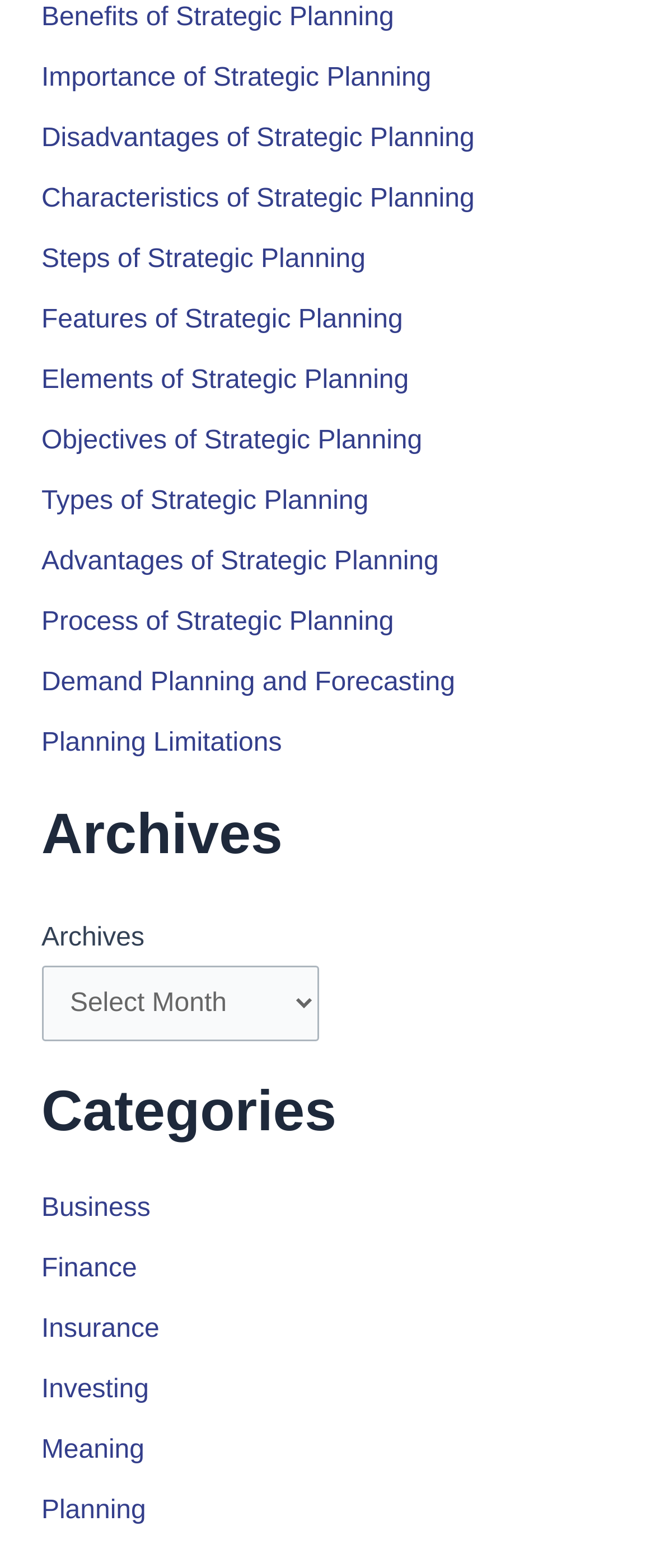What is the last category listed?
Utilize the image to construct a detailed and well-explained answer.

The last category listed is 'Planning' which is a link located at the bottom of the webpage with a bounding box of [0.063, 0.954, 0.223, 0.973].